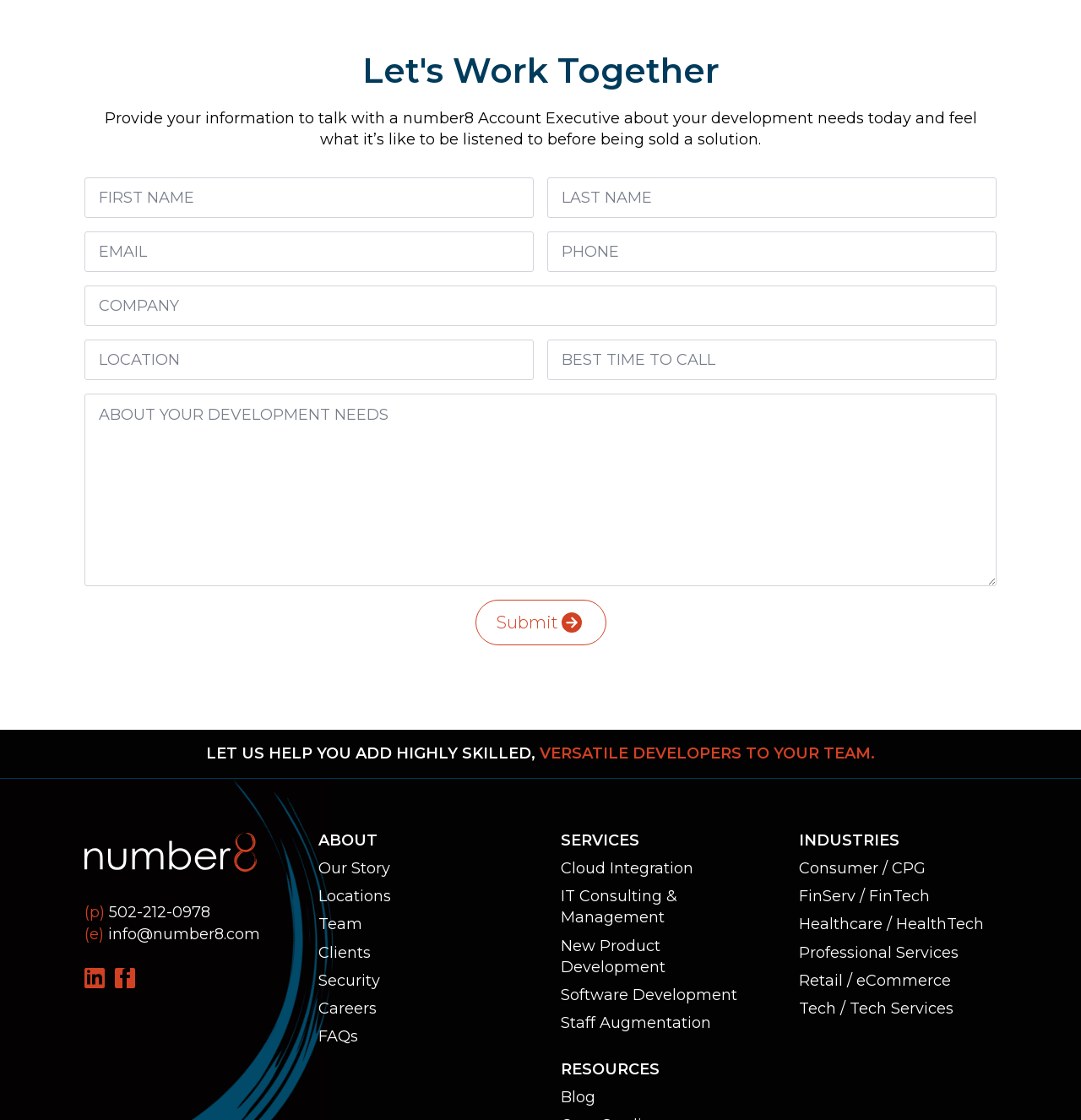What is the purpose of this webpage?
Please provide a single word or phrase based on the screenshot.

To contact a Number8 Account Executive